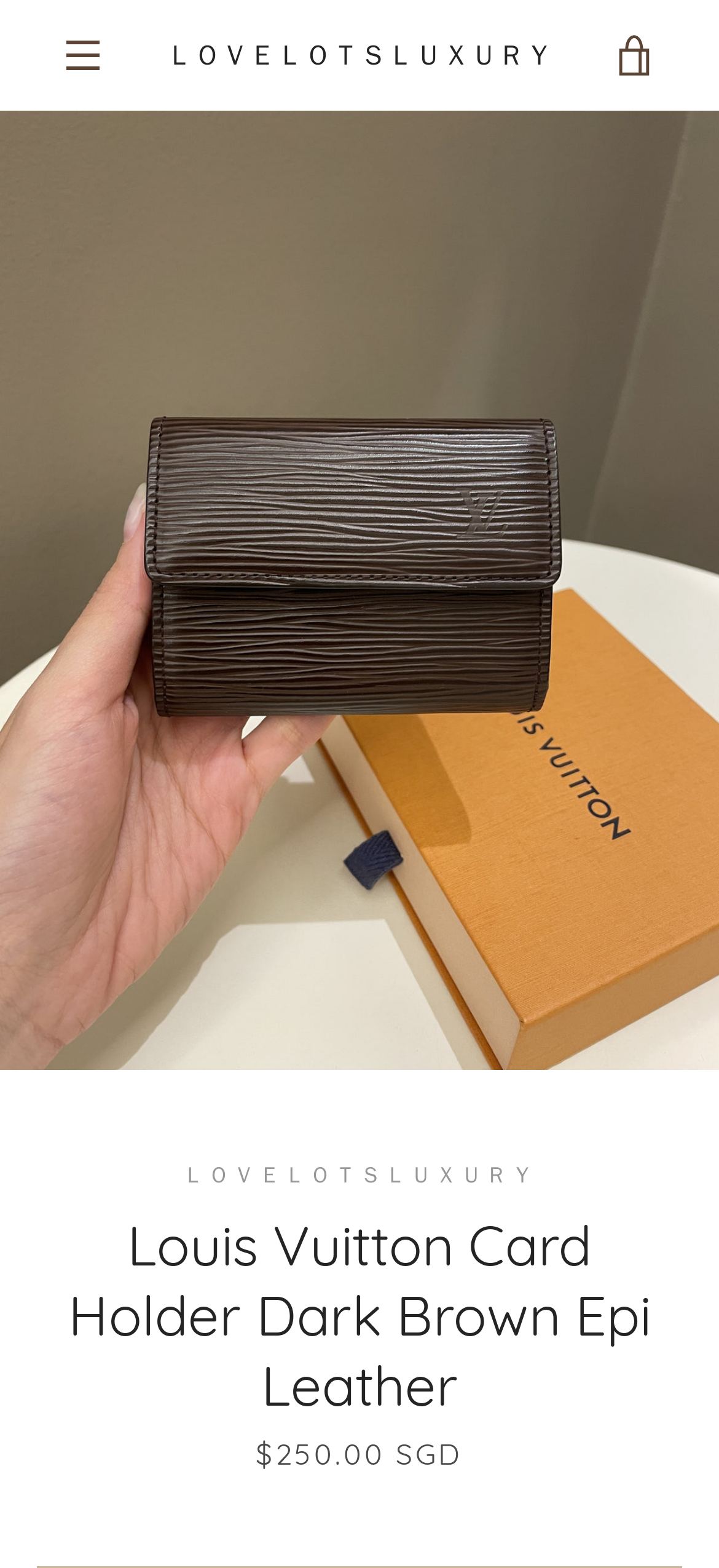Identify the bounding box coordinates for the UI element described as follows: "Log in". Ensure the coordinates are four float numbers between 0 and 1, formatted as [left, top, right, bottom].

[0.409, 0.774, 0.591, 0.83]